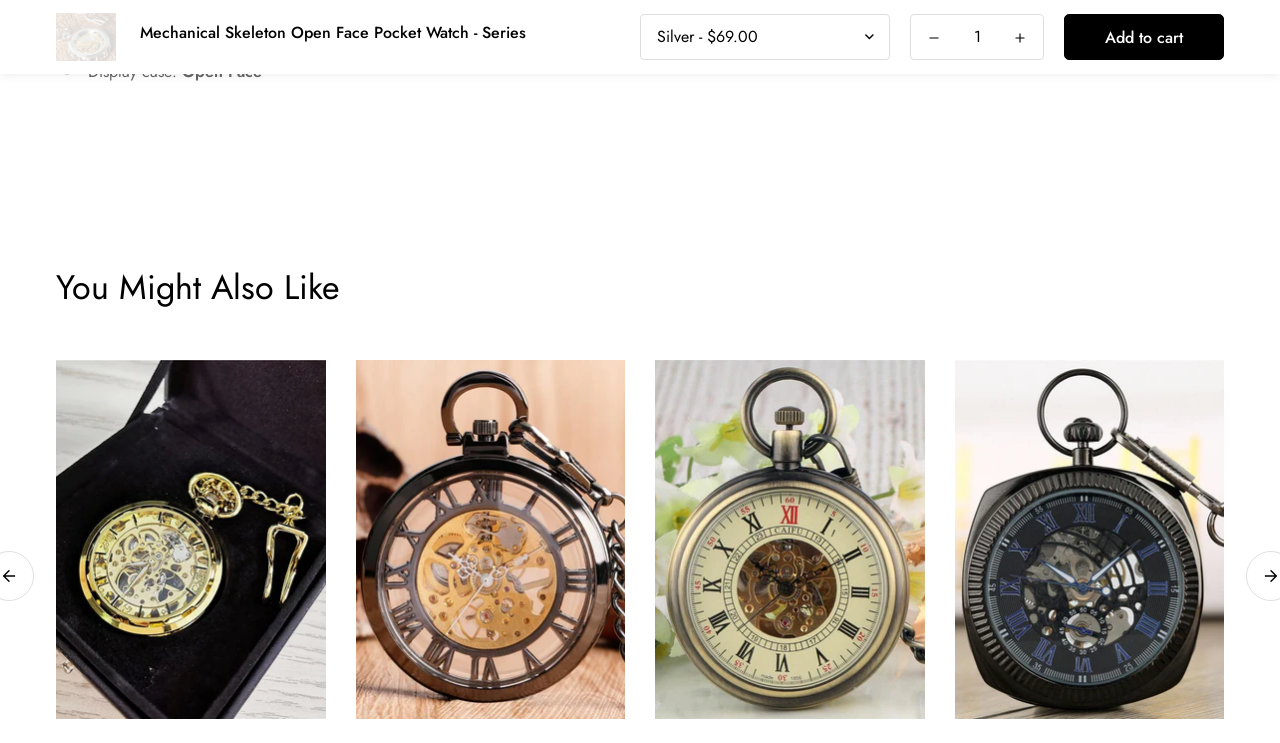Highlight the bounding box coordinates of the element you need to click to perform the following instruction: "Add to cart."

[0.831, 0.019, 0.956, 0.081]